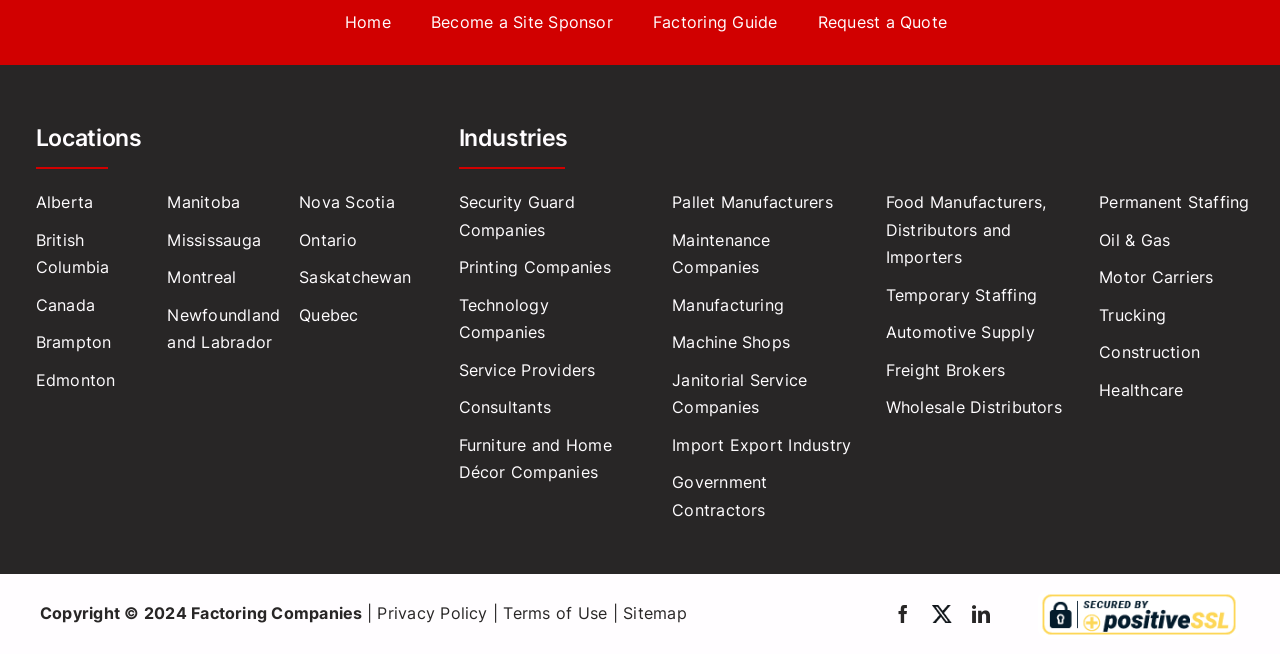Examine the image and give a thorough answer to the following question:
How many navigation sections are there?

I counted the number of navigation sections, which includes 'Locations', 'Industries 1', 'Industries 2', and 'Industries 3'. There are three sections in total.